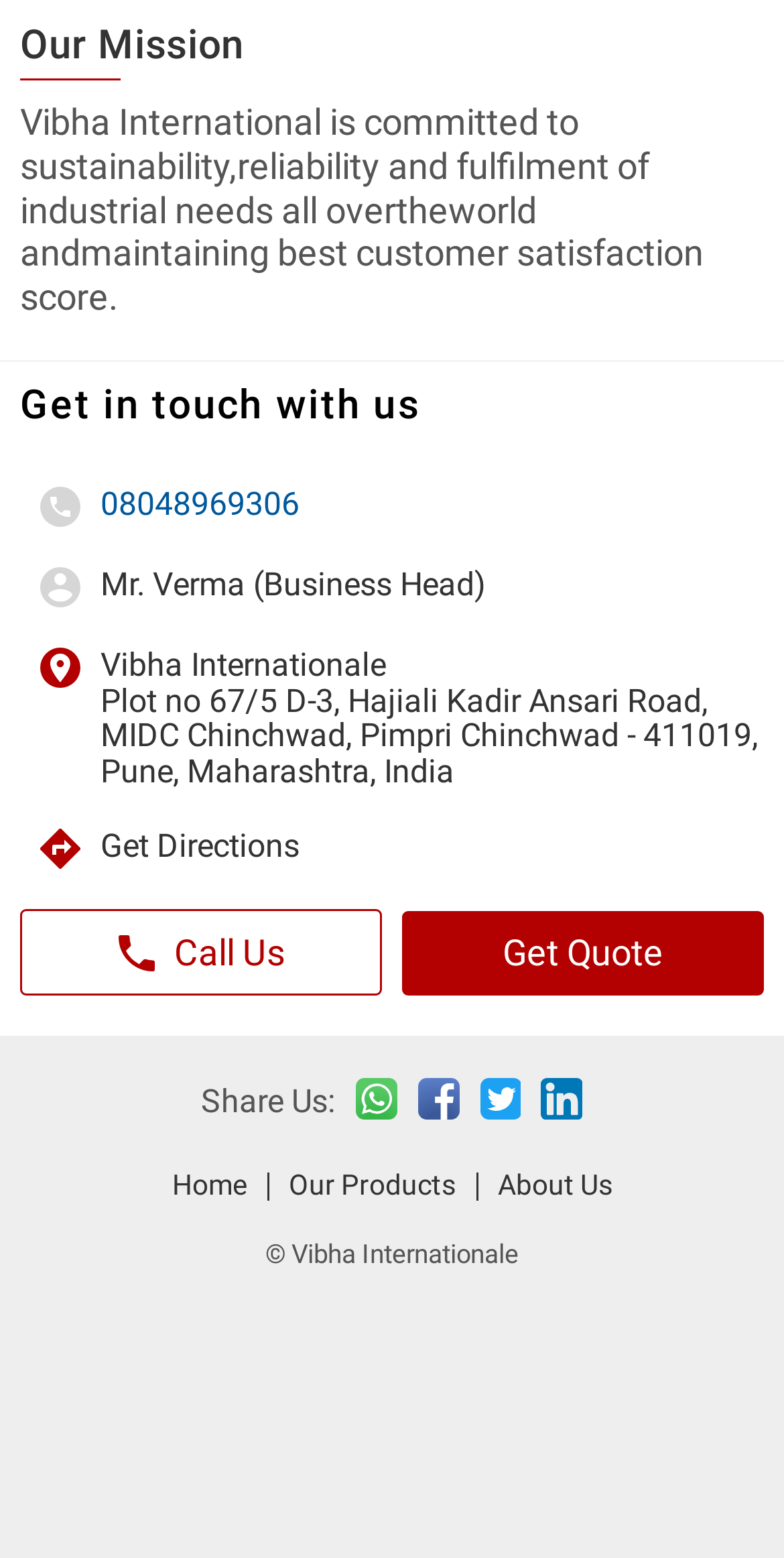What is the copyright information?
Please describe in detail the information shown in the image to answer the question.

The copyright information is mentioned at the bottom of the webpage, which states '© Vibha Internationale'.